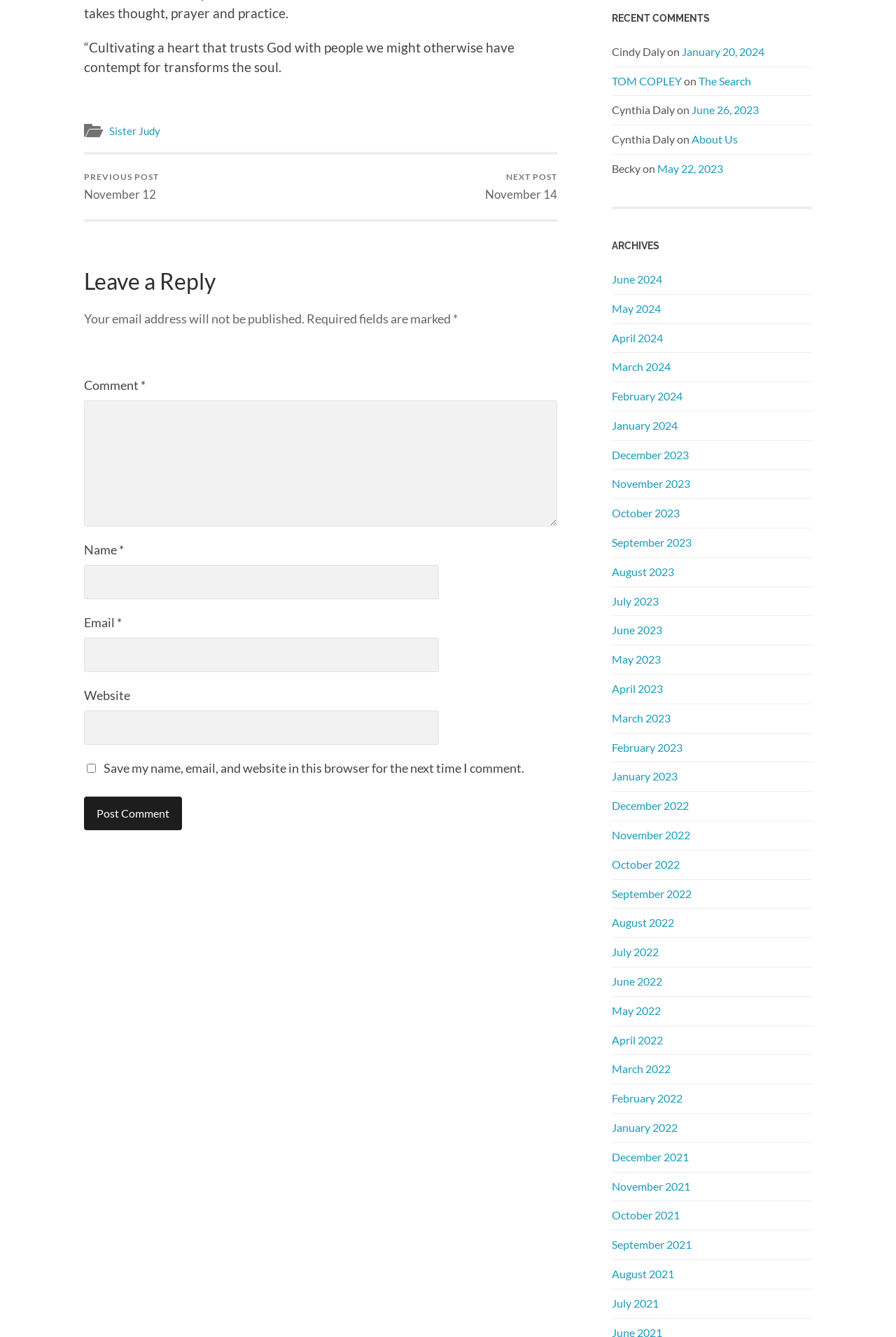What is the title of the section with recent comments?
Based on the screenshot, give a detailed explanation to answer the question.

The section with recent comments is titled 'RECENT COMMENTS', as indicated by the heading element with the text 'RECENT COMMENTS'.